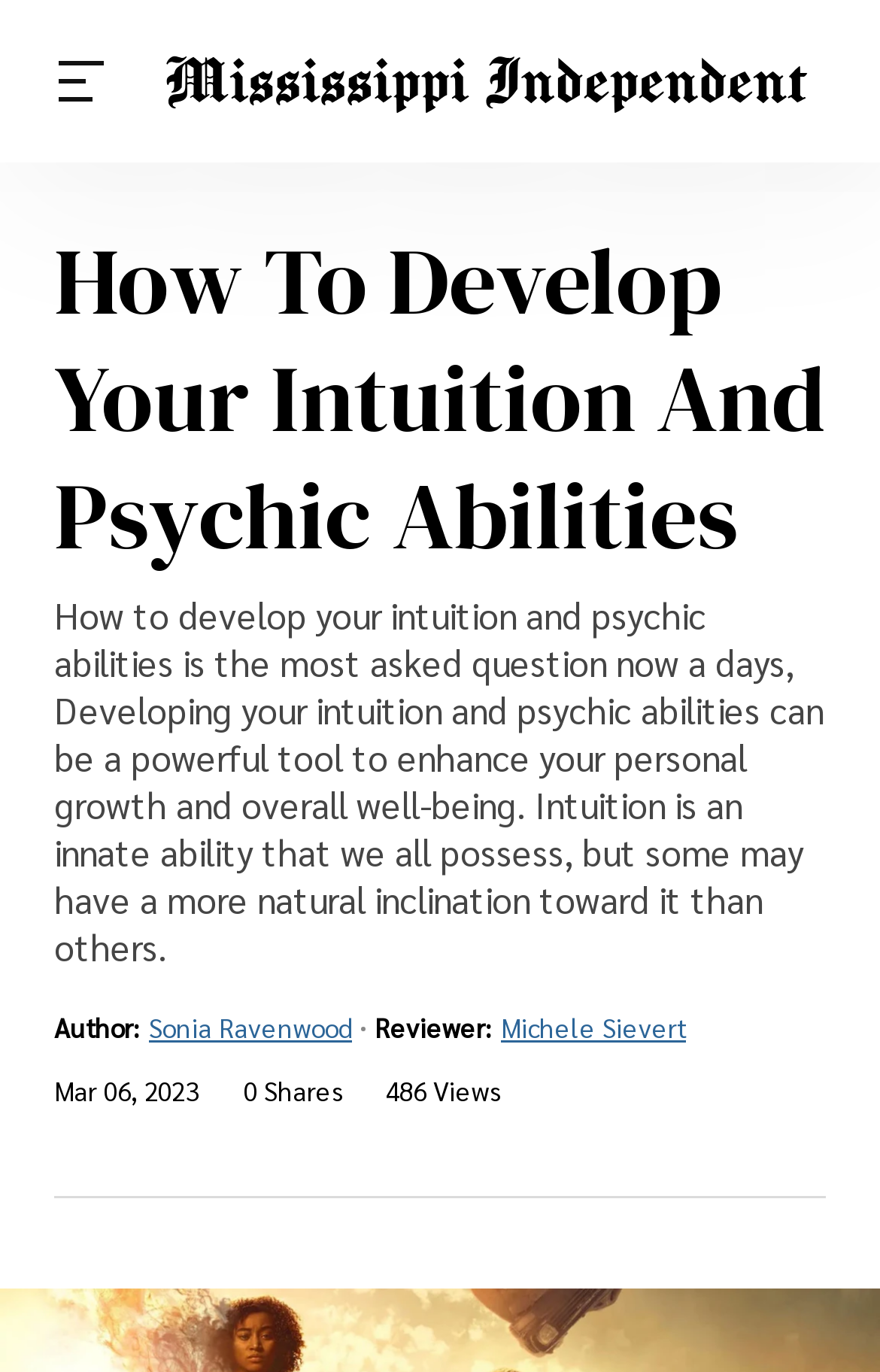Locate the bounding box coordinates of the UI element described by: "aria-label="Go to Home Page"". Provide the coordinates as four float numbers between 0 and 1, formatted as [left, top, right, bottom].

[0.144, 0.026, 0.959, 0.092]